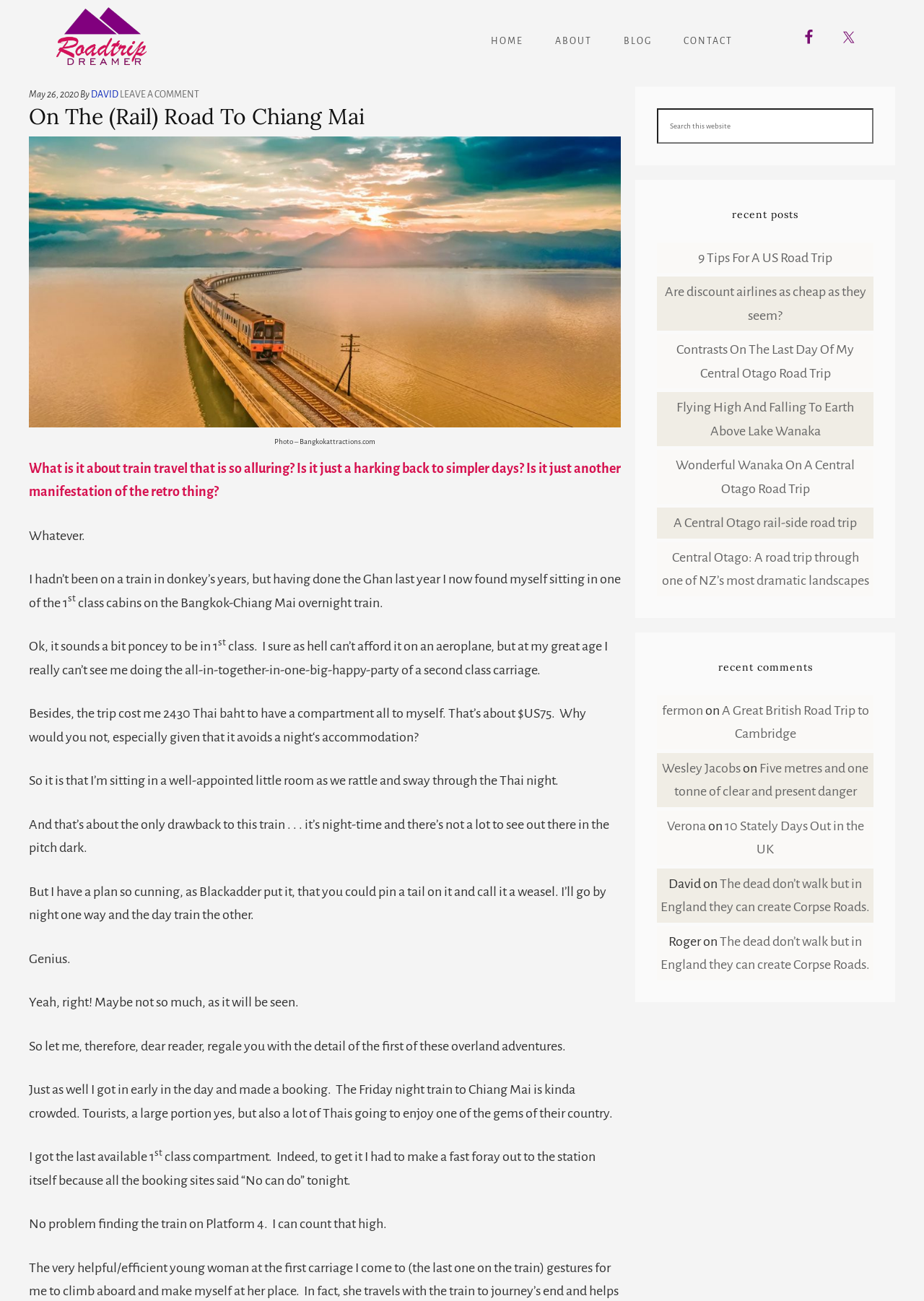Using the information from the screenshot, answer the following question thoroughly:
How many recent posts are listed?

The number of recent posts can be found in the sidebar section of the webpage, where it lists 6 recent post titles.